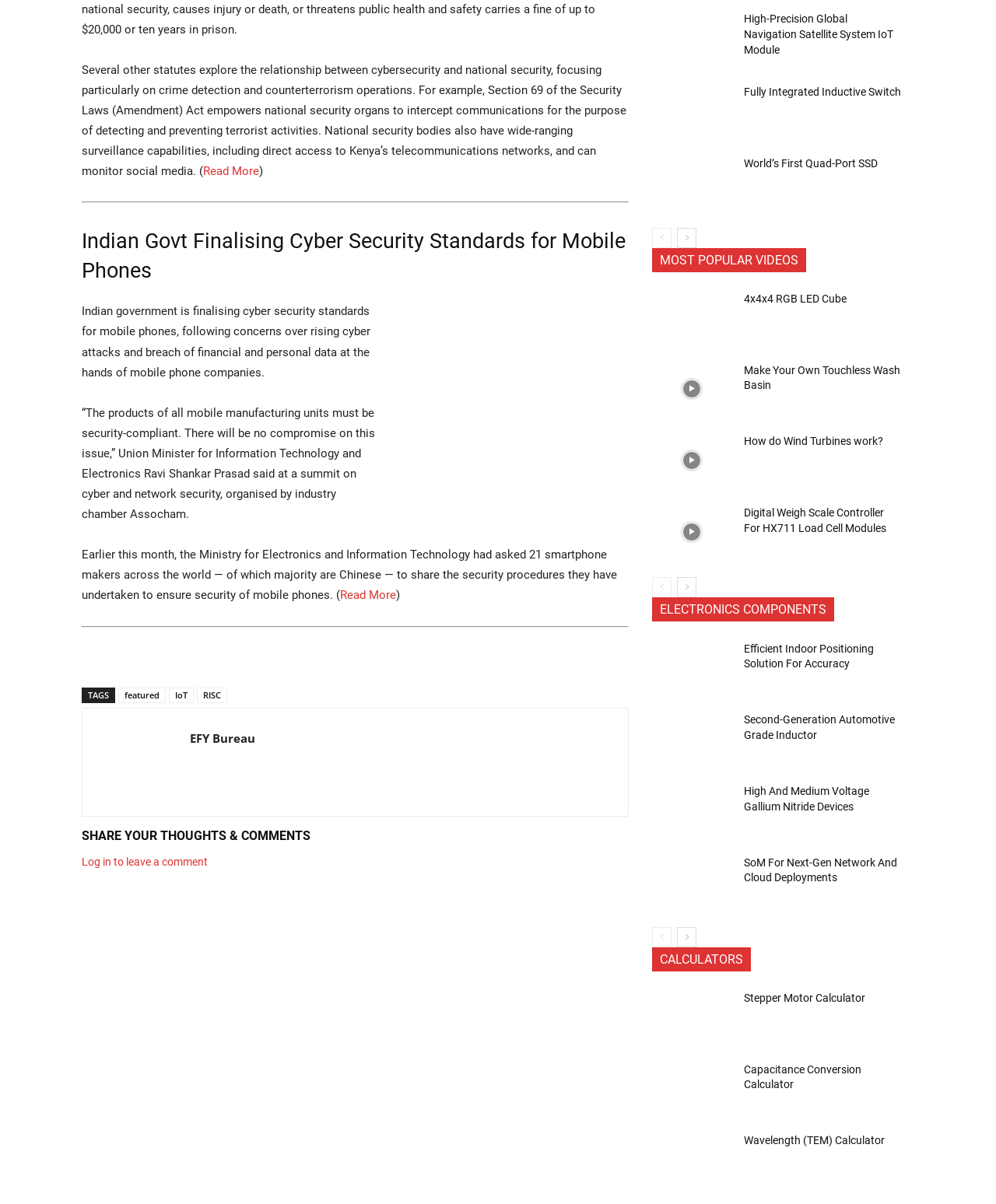Determine the bounding box coordinates of the region to click in order to accomplish the following instruction: "Read more about Indian Govt finalising cyber security standards for mobile phones". Provide the coordinates as four float numbers between 0 and 1, specifically [left, top, right, bottom].

[0.341, 0.489, 0.398, 0.5]